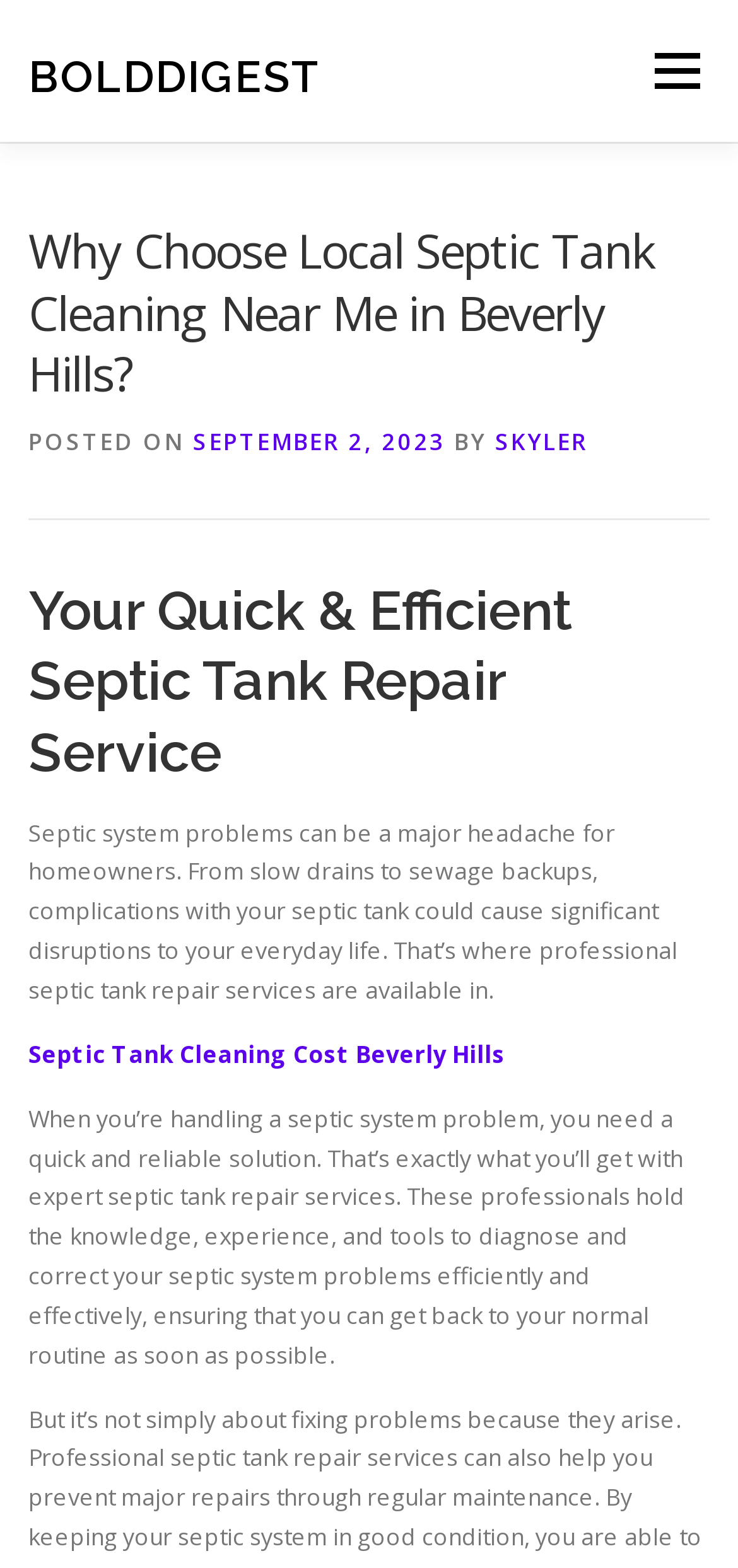Who wrote this post?
Provide a fully detailed and comprehensive answer to the question.

The author of the post is mentioned as 'Skyler' in the text 'BY SKYLER' which appears below the heading 'Why Choose Local Septic Tank Cleaning Near Me in Beverly Hills?'.